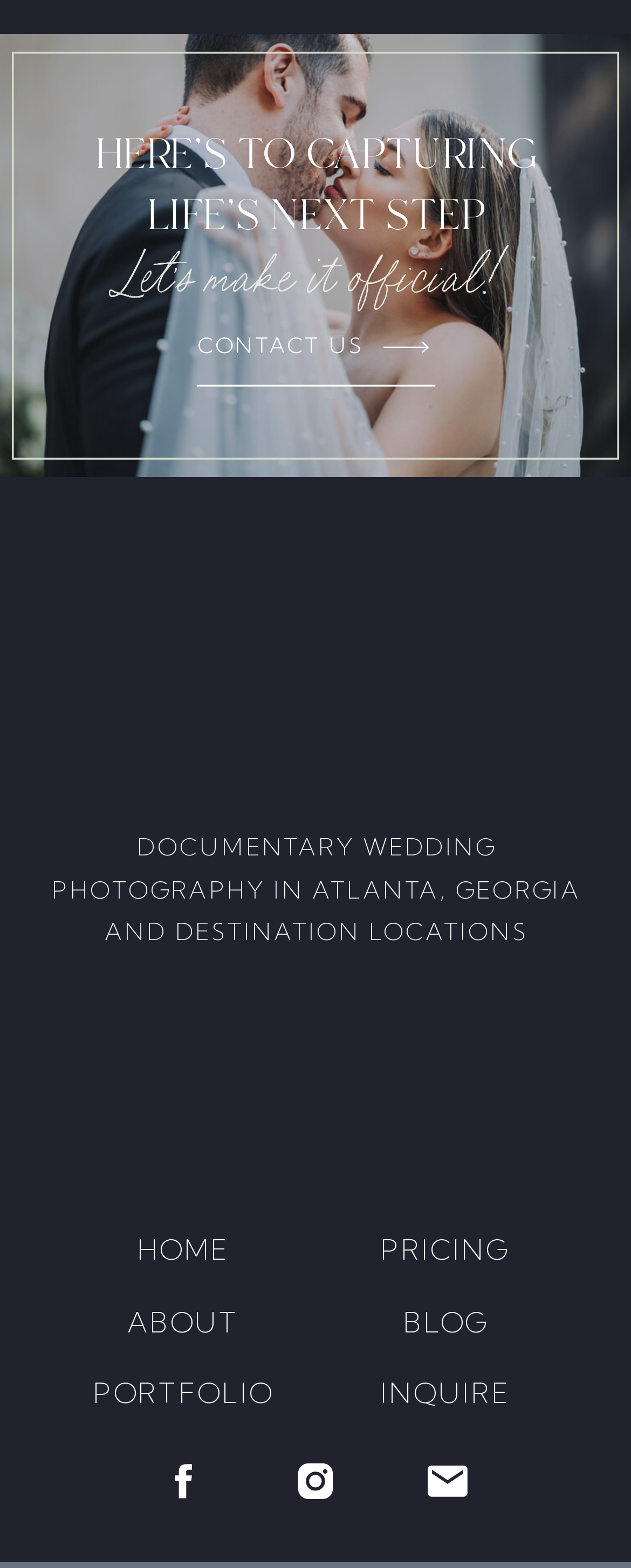Bounding box coordinates must be specified in the format (top-left x, top-left y, bottom-right x, bottom-right y). All values should be floating point numbers between 0 and 1. What are the bounding box coordinates of the UI element described as: HOME

[0.134, 0.787, 0.447, 0.819]